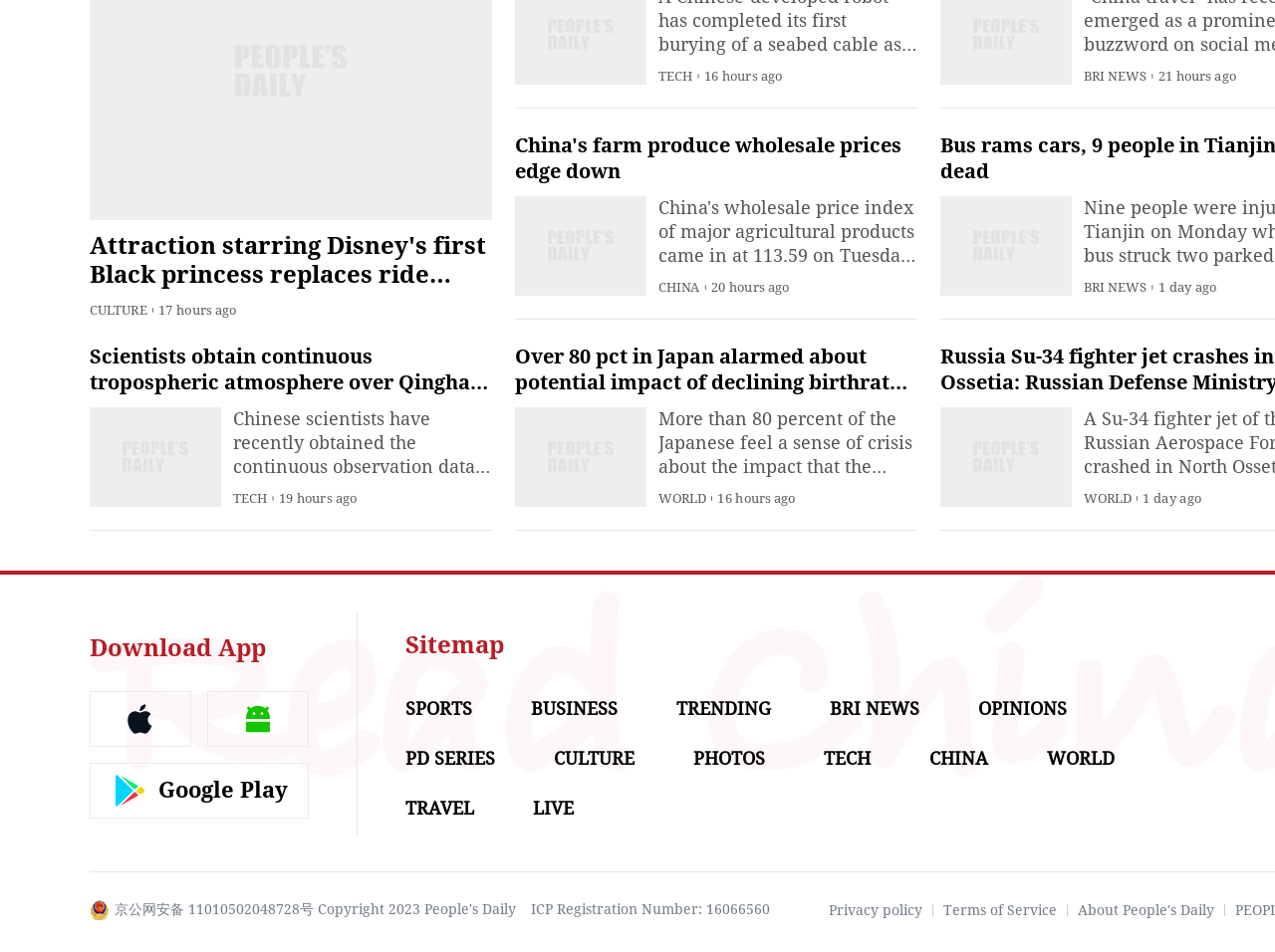Identify the bounding box for the UI element described as: "About People's Daily". The coordinates should be four float numbers between 0 and 1, i.e., [left, top, right, bottom].

[0.845, 0.948, 0.952, 0.964]